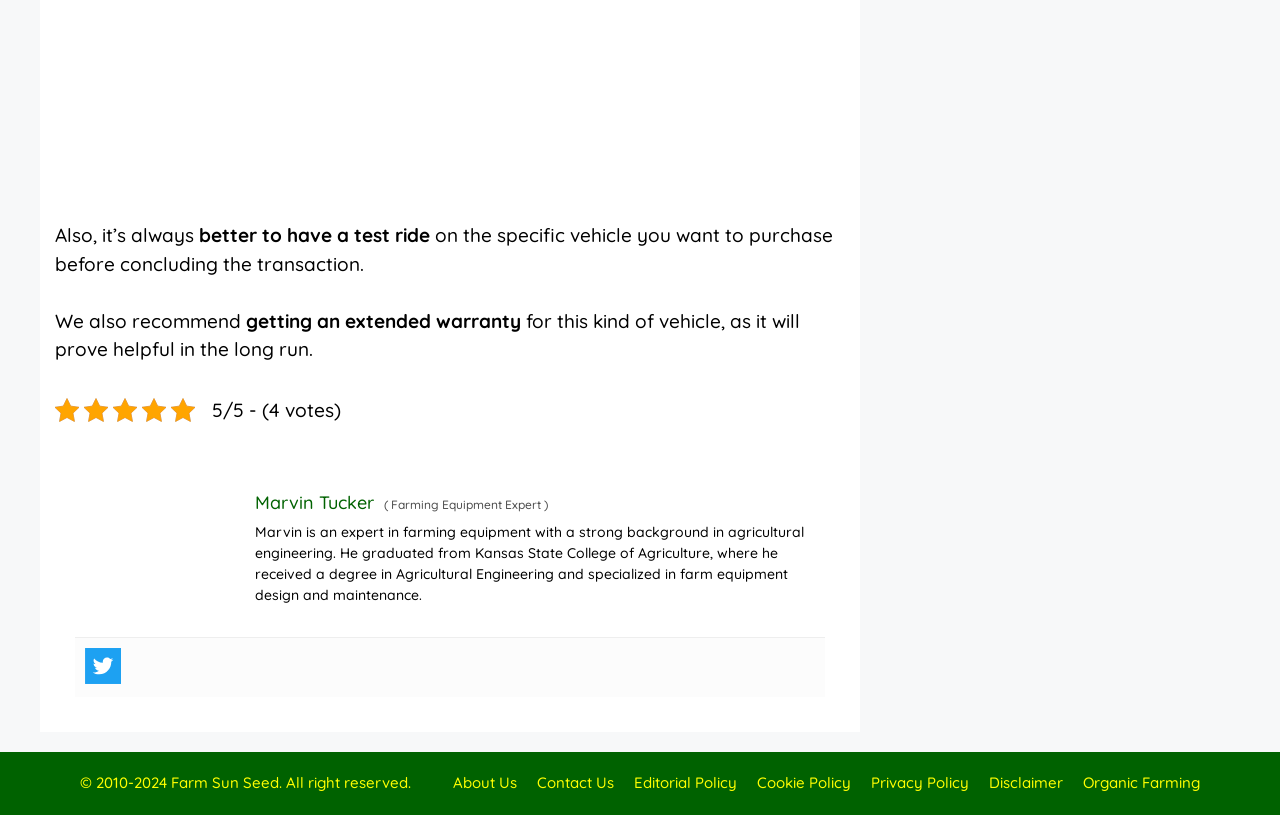Please study the image and answer the question comprehensively:
What is the copyright information of the website?

The webpage shows the copyright information '© 2010-2024 Farm Sun Seed. All right reserved.' at the bottom, which indicates that the website's content is owned by Farm Sun Seed and is protected by copyright from 2010 to 2024.